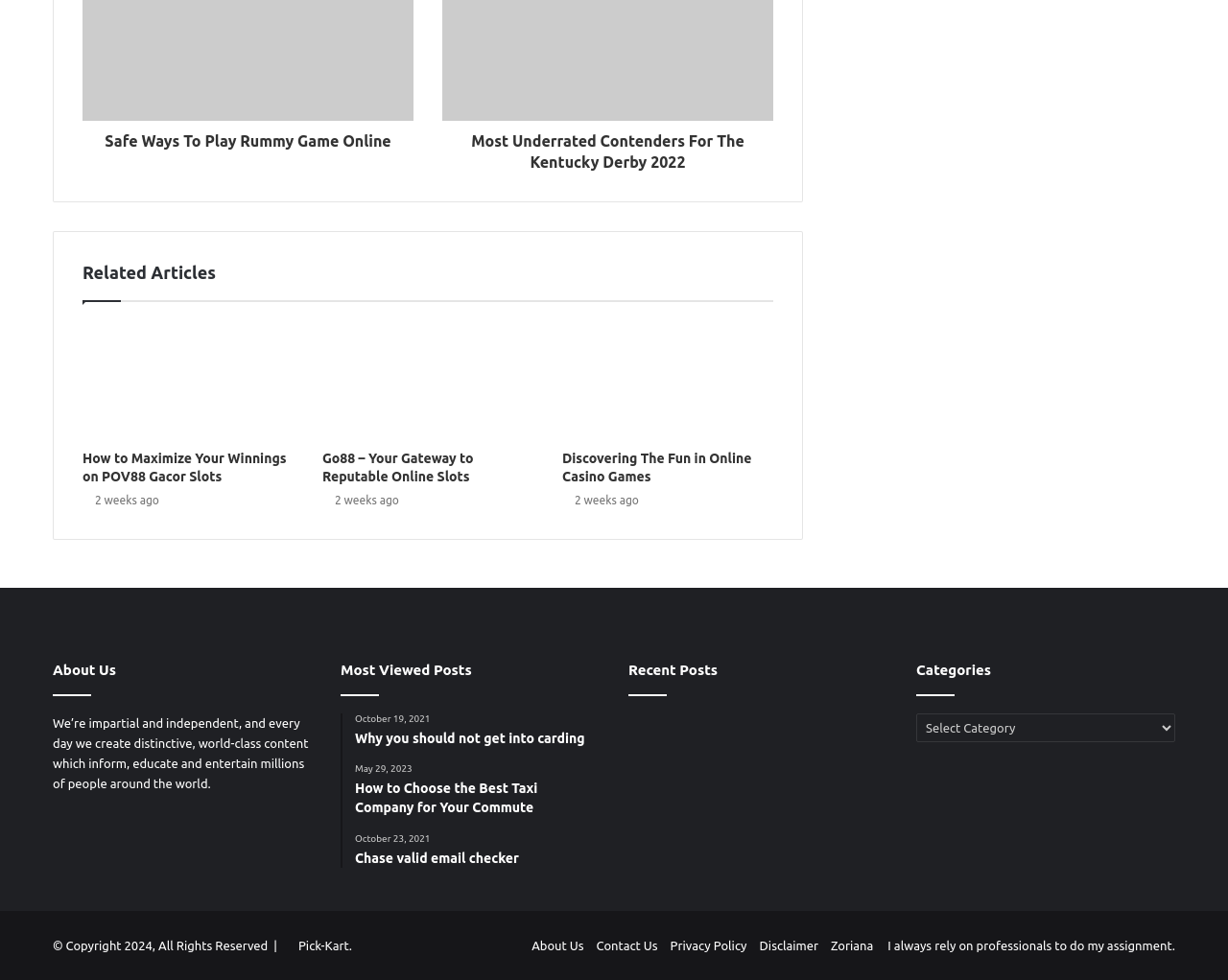What is the copyright year mentioned at the bottom of the webpage?
Answer the question with just one word or phrase using the image.

2024